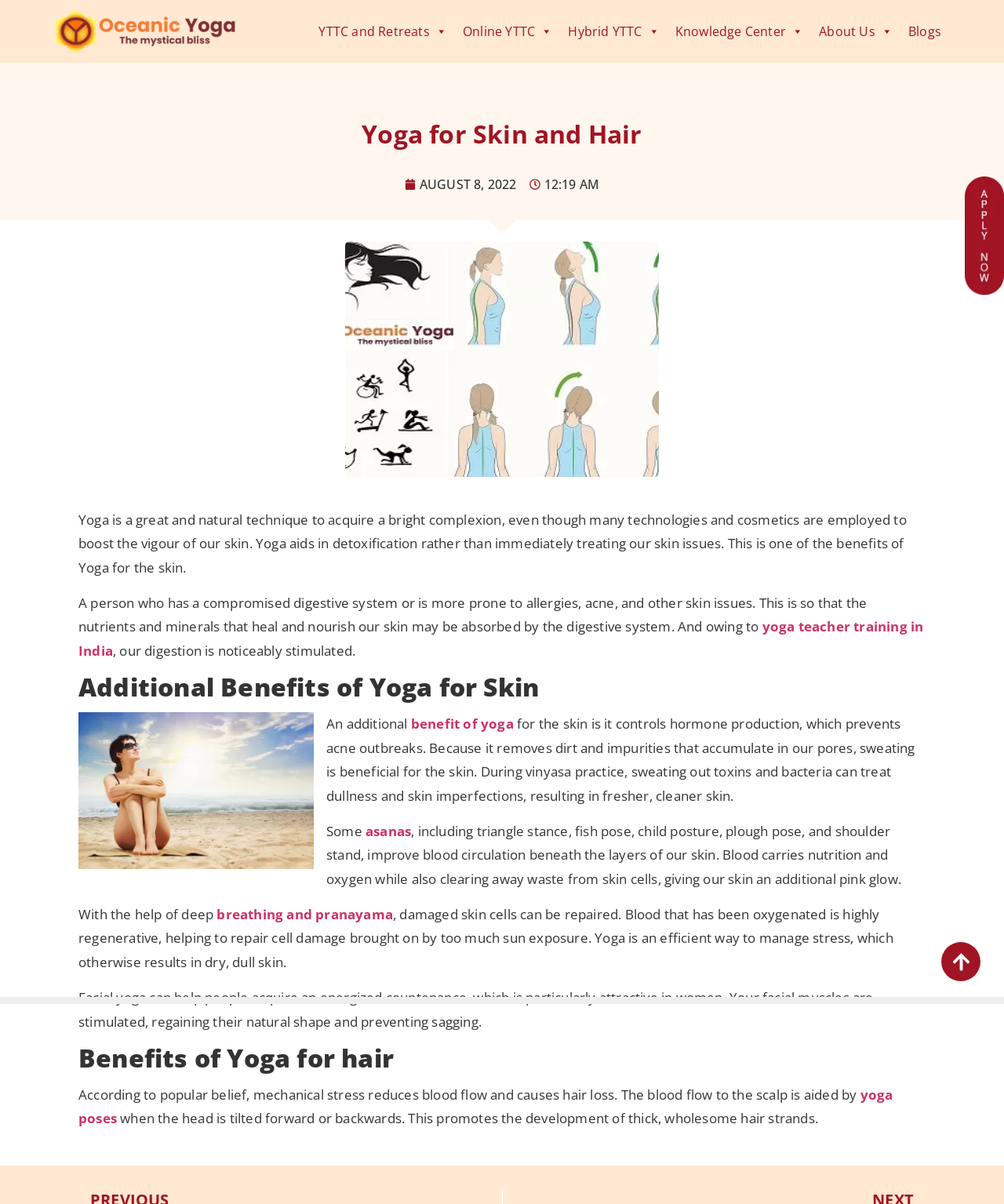Please find the bounding box coordinates of the clickable region needed to complete the following instruction: "Read the blog post dated 'AUGUST 8, 2022'". The bounding box coordinates must consist of four float numbers between 0 and 1, i.e., [left, top, right, bottom].

[0.418, 0.146, 0.515, 0.16]